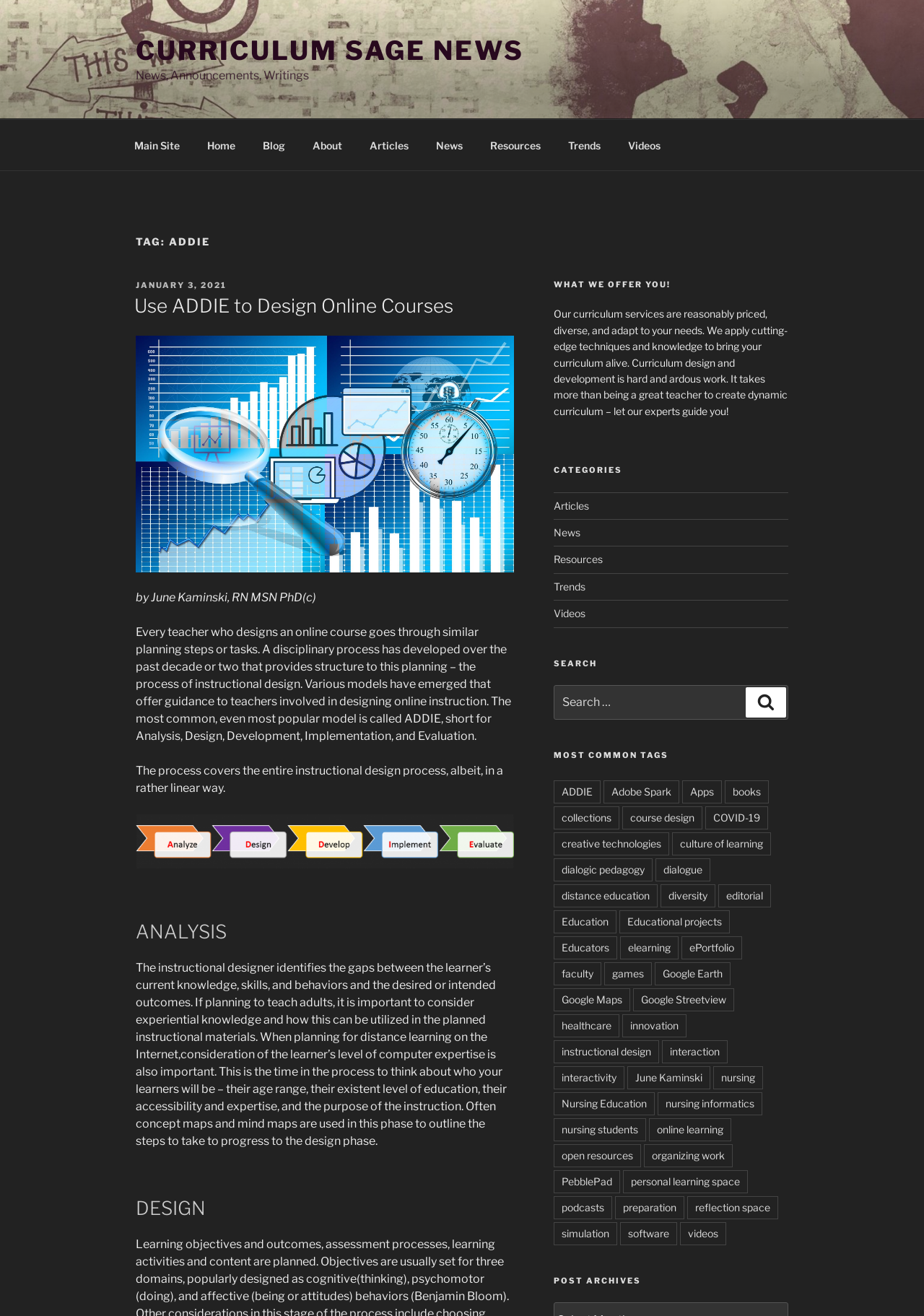Offer a comprehensive description of the webpage’s content and structure.

The webpage is titled "ADDIE – Curriculum Sage News" and features a prominent image with the same title at the top. Below the image, there is a link to "Skip to content" and a navigation menu with several links, including "Main Site", "Home", "Blog", "About", "Articles", "News", "Resources", "Trends", and "Videos".

The main content of the page is divided into two columns. The left column features a heading "TAG: ADDIE" and a subheading "Use ADDIE to Design Online Courses". Below this, there is a paragraph of text discussing the ADDIE model and its application in instructional design. The text is accompanied by an image related to curriculum design.

The right column is headed "WHAT WE OFFER YOU!" and features a brief description of the curriculum services offered. Below this, there are several sections, including "CATEGORIES", "SEARCH", and "MOST COMMON TAGS". The "CATEGORIES" section features links to "Articles", "News", "Resources", "Trends", and "Videos". The "SEARCH" section has a search box and a button to search for specific content. The "MOST COMMON TAGS" section lists numerous tags, including "ADDIE", "Adobe Spark", "Apps", and many others.

Throughout the page, there are several headings, links, and images that provide a clear structure and organization to the content. The overall layout is easy to navigate, with a clear distinction between the different sections and elements on the page.